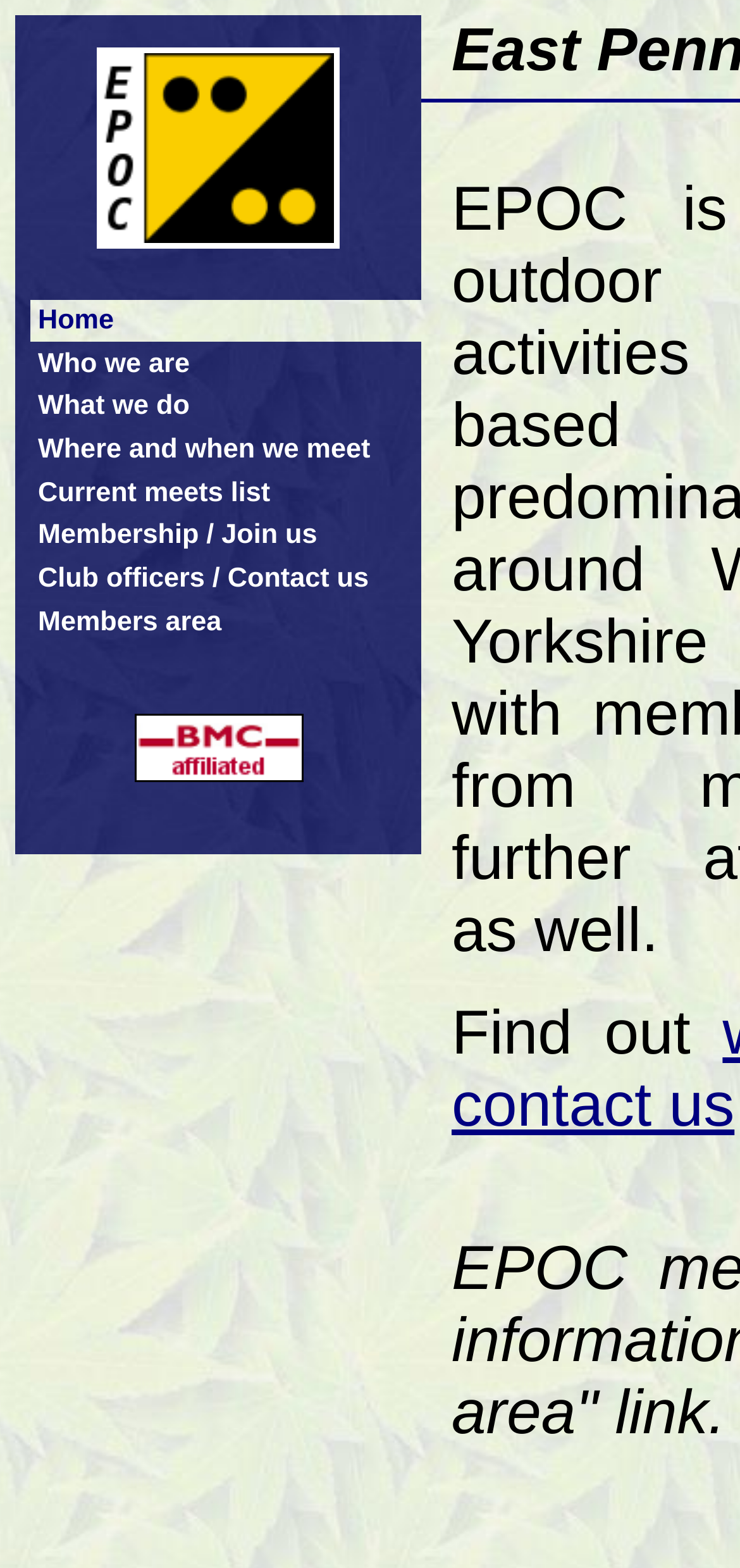Using the information in the image, could you please answer the following question in detail:
What is the logo of the club?

The logo of the club is an image located at the top left of the webpage, with a bounding box of [0.131, 0.031, 0.459, 0.159]. It is identified as 'EPOC Logo'.